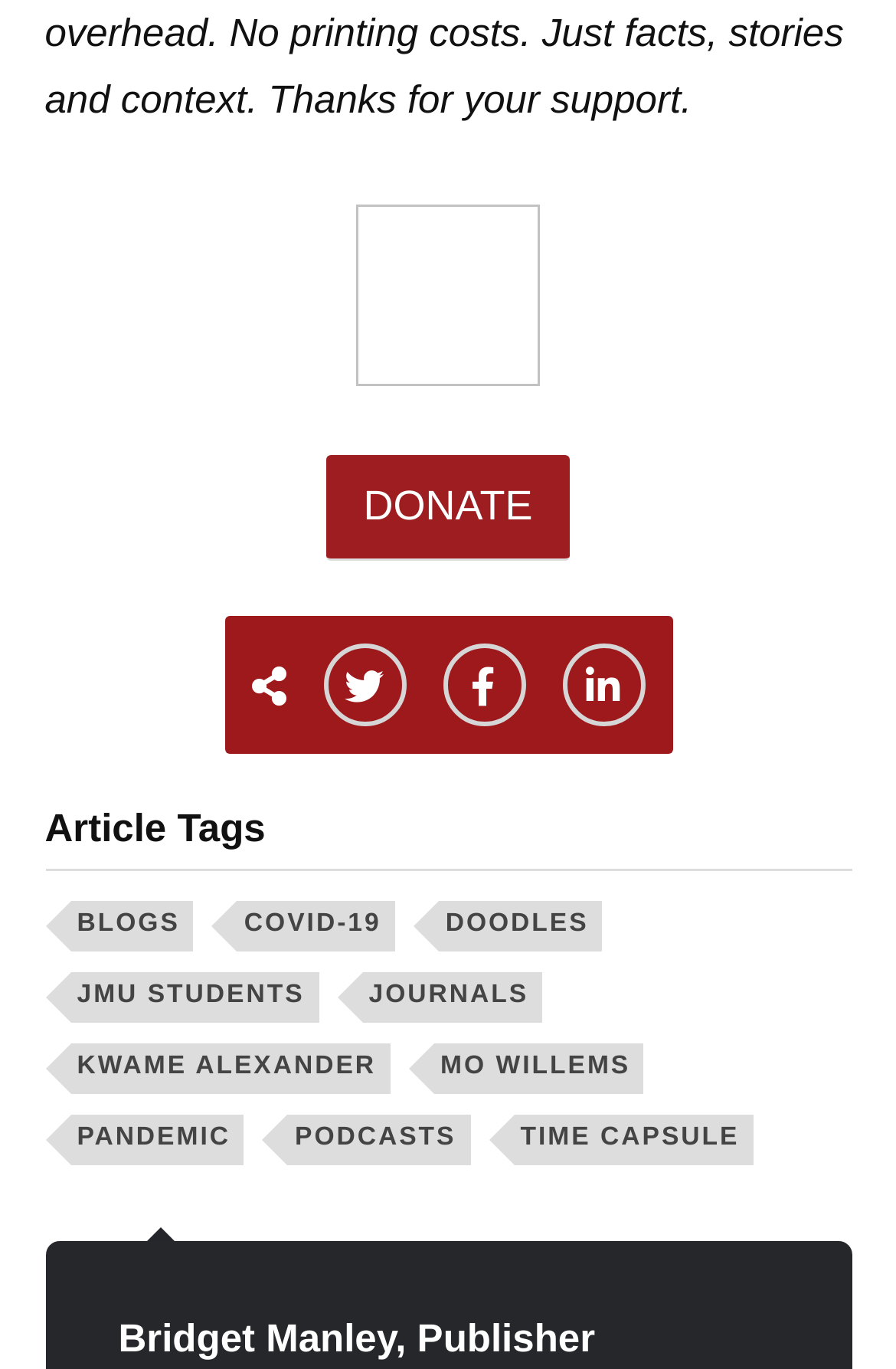Show me the bounding box coordinates of the clickable region to achieve the task as per the instruction: "Learn more about 'KWAME ALEXANDER'".

[0.078, 0.762, 0.435, 0.799]